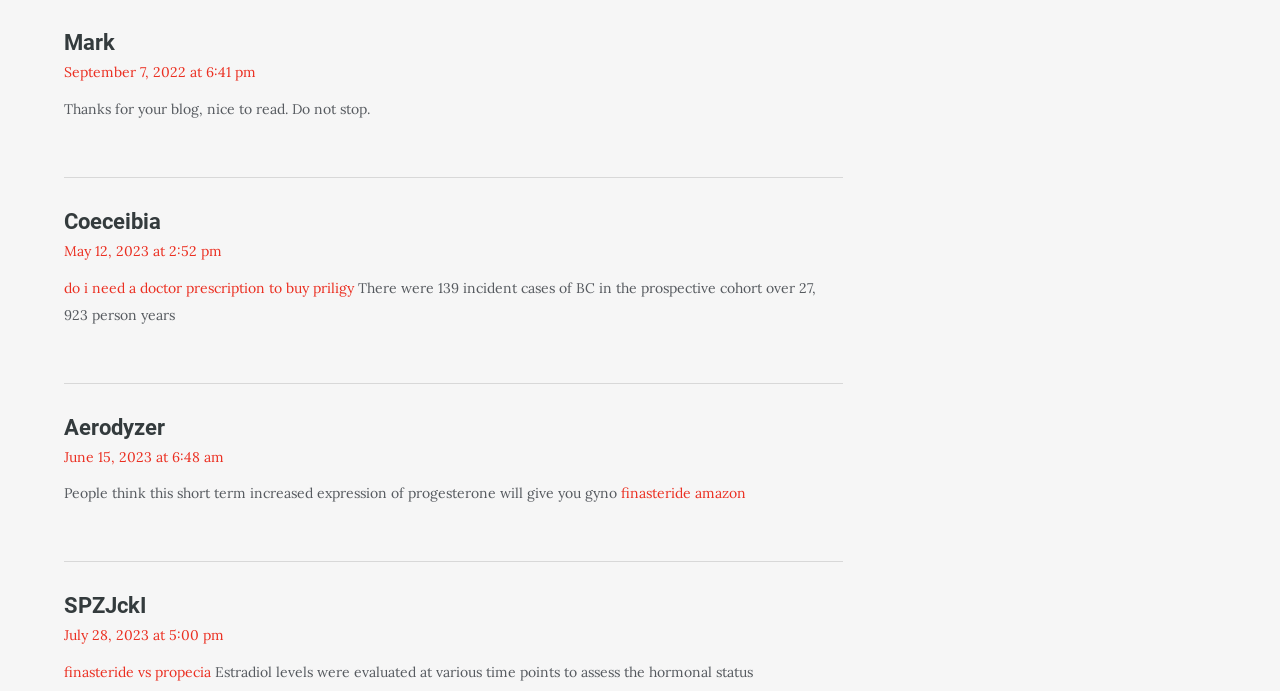How many articles are on this webpage?
Refer to the screenshot and answer in one word or phrase.

3